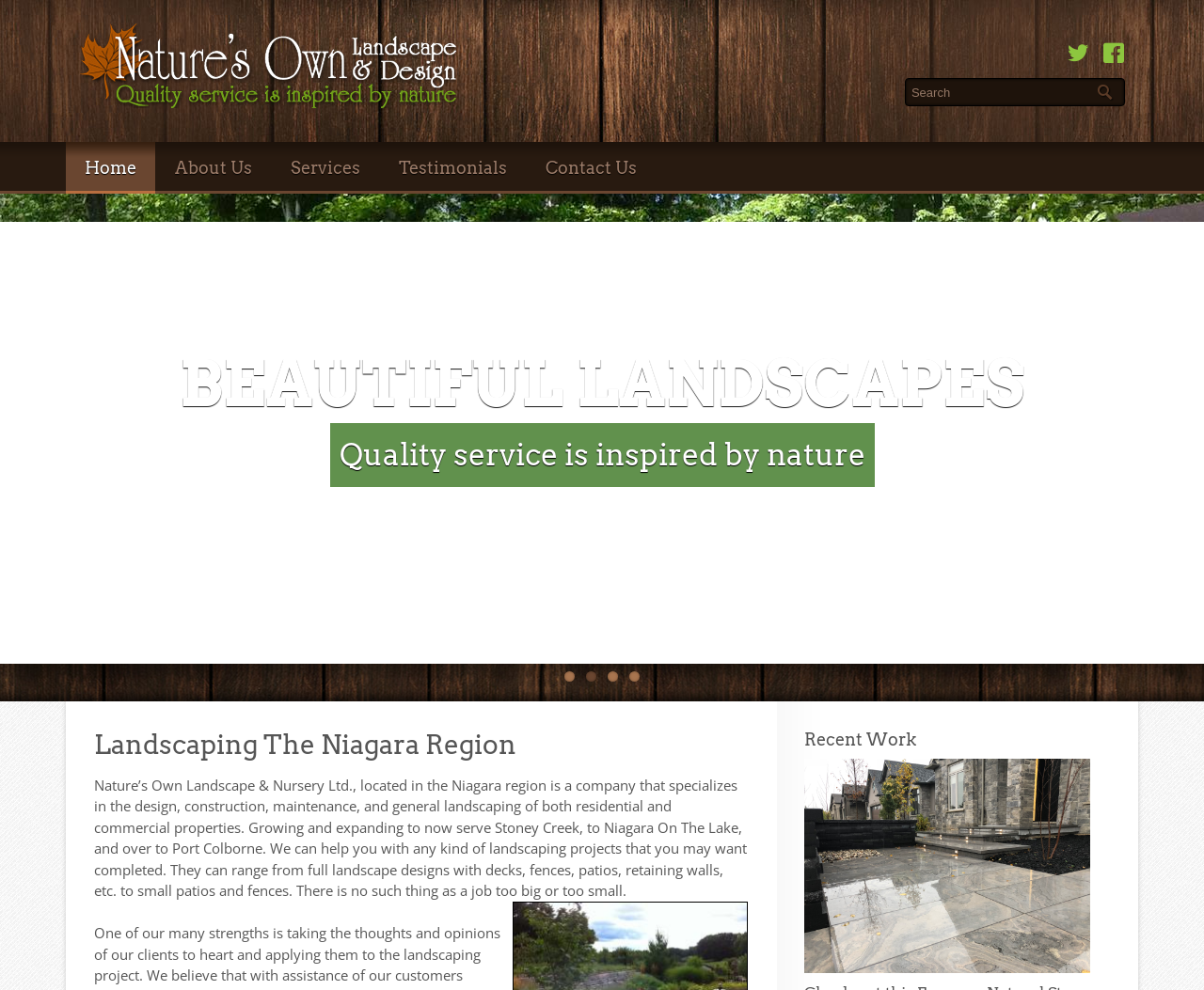What is the focus of the company's work?
Based on the visual content, answer with a single word or a brief phrase.

Beautiful landscapes